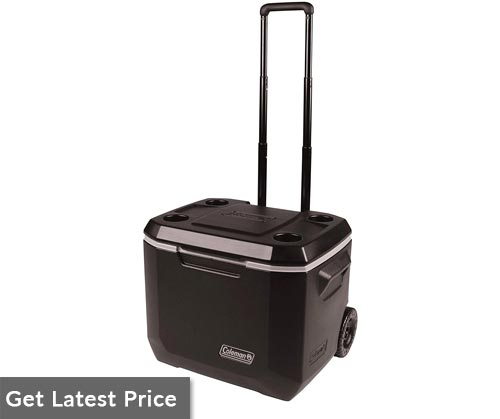Give a one-word or short-phrase answer to the following question: 
How many cans can the cooler hold?

95